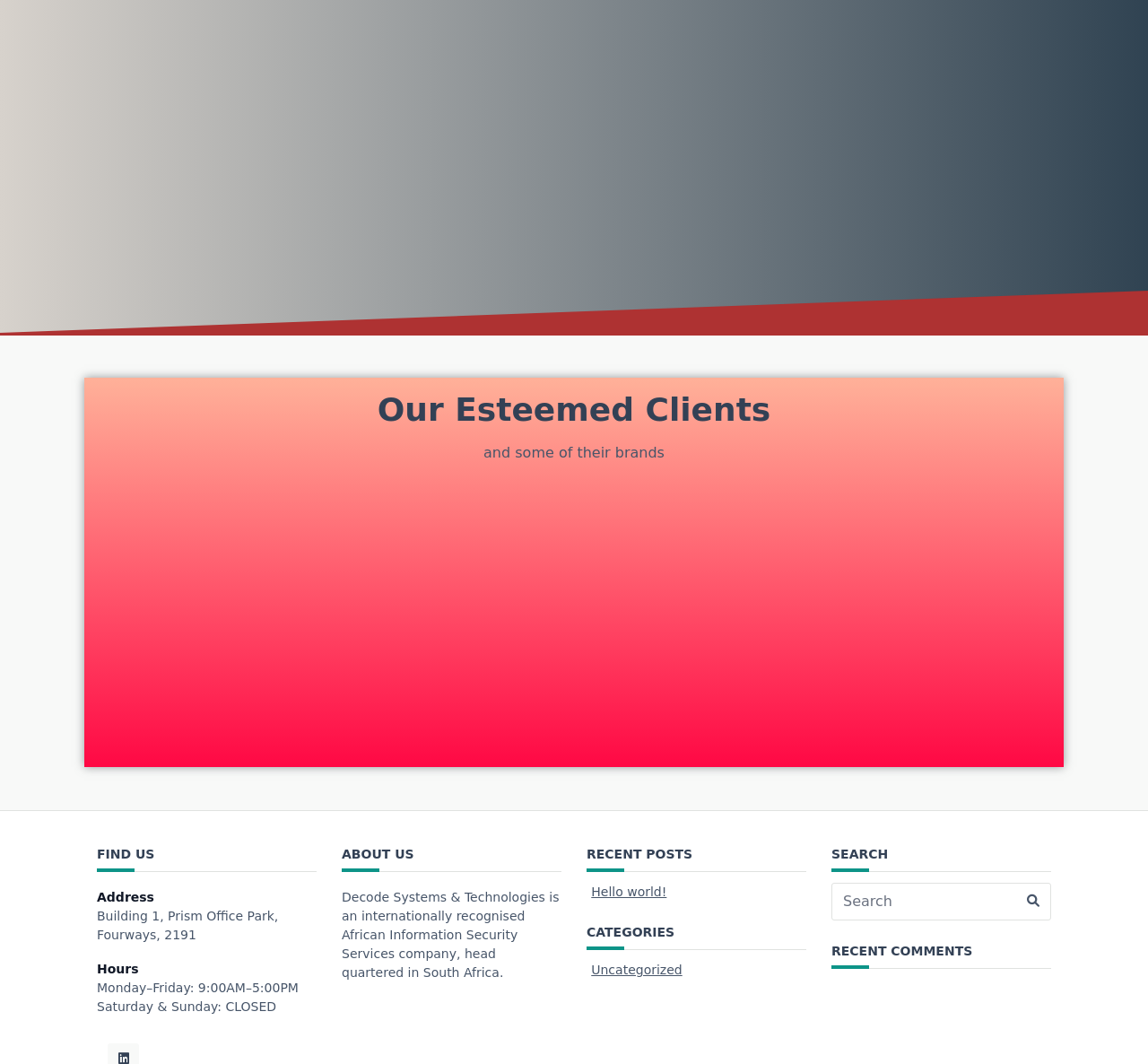Please provide a detailed answer to the question below based on the screenshot: 
What is the working hour on Monday?

The working hour on Monday can be found in the StaticText element with the text 'Monday–Friday: 9:00AM–5:00PM' under the 'FIND US' section, which provides the working hours of the company.